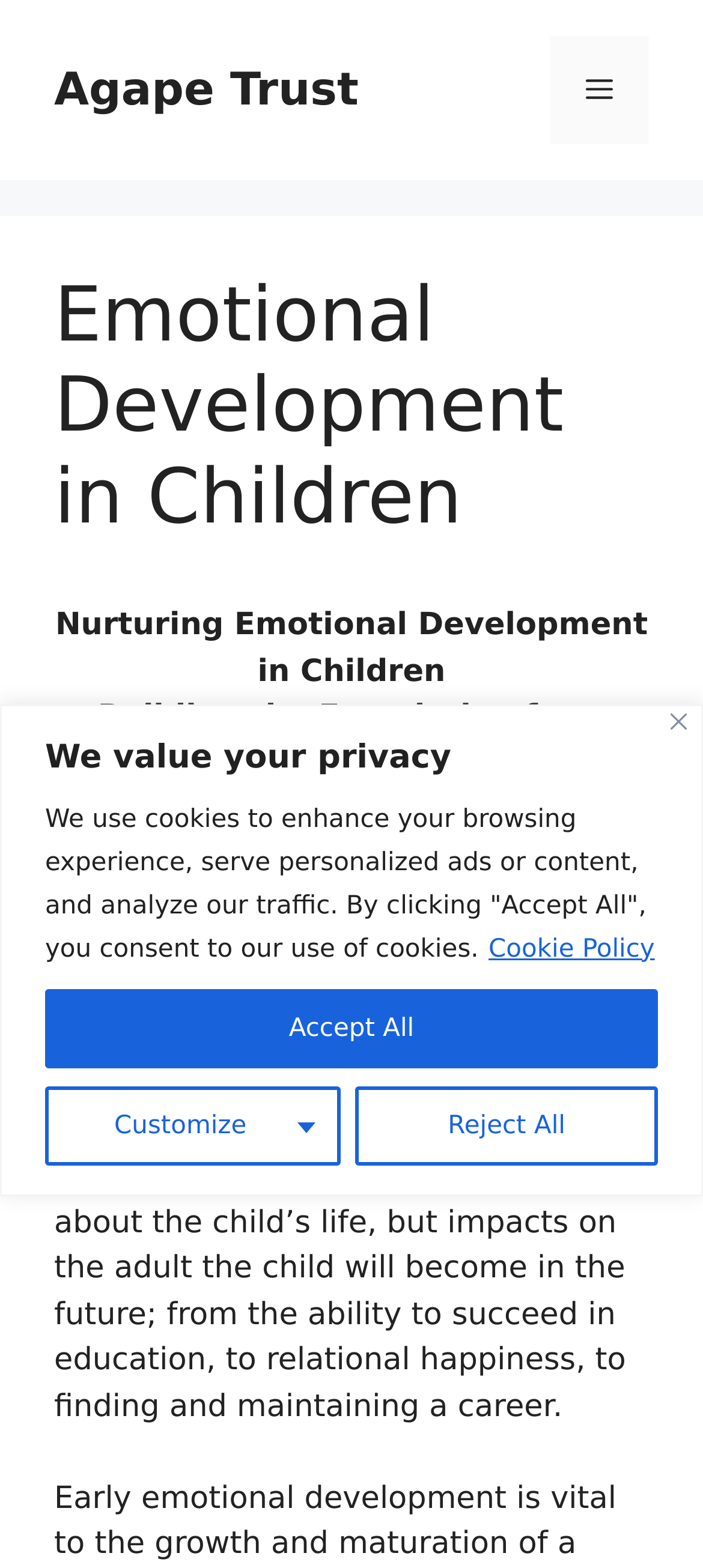Calculate the bounding box coordinates for the UI element based on the following description: "Cookie Policy". Ensure the coordinates are four float numbers between 0 and 1, i.e., [left, top, right, bottom].

[0.692, 0.595, 0.934, 0.615]